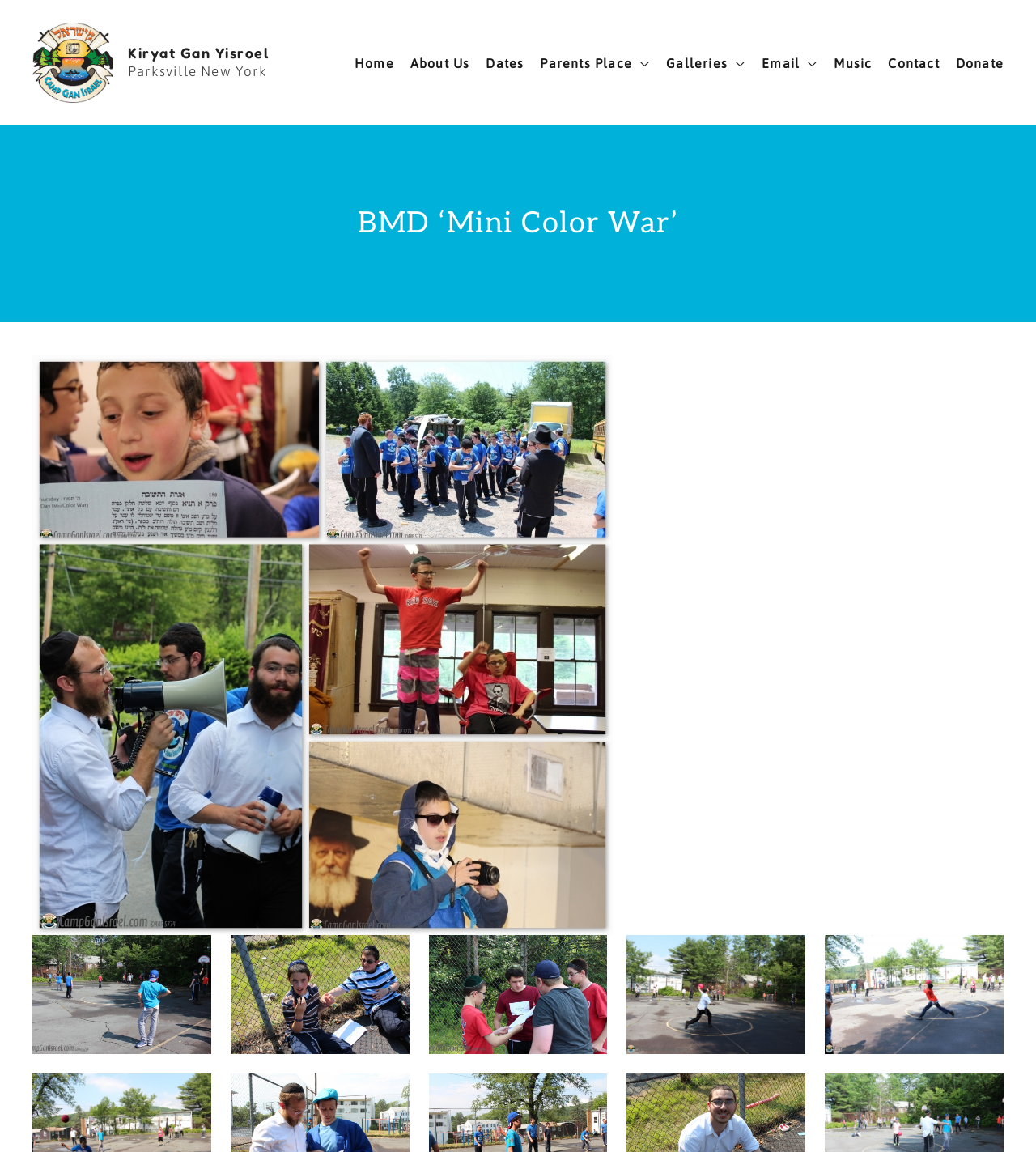Summarize the webpage with a detailed and informative caption.

The webpage is about BMD 'Mini Color War' in Kiryat Gan Yisroel. At the top left, there is a link to Kiryat Gan Yisroel accompanied by a small image. Below this, there is another link to Kiryat Gan Yisroel, followed by the text "Parksville New York". 

To the right of these elements, there is a site navigation menu with 8 links: "Home", "About Us", "Dates", "Parents Place", "Galleries", "Email", "Music", and "Contact", and "Donate". 

Below the navigation menu, there is a heading that reads "BMD ‘Mini Color War’". Underneath this heading, there is a large figure that spans almost the entire width of the page. Within this figure, there is a link to "bmdcolorwar" accompanied by a large image. 

At the bottom of the page, there are five figures aligned horizontally, each taking up about one-fifth of the page width.